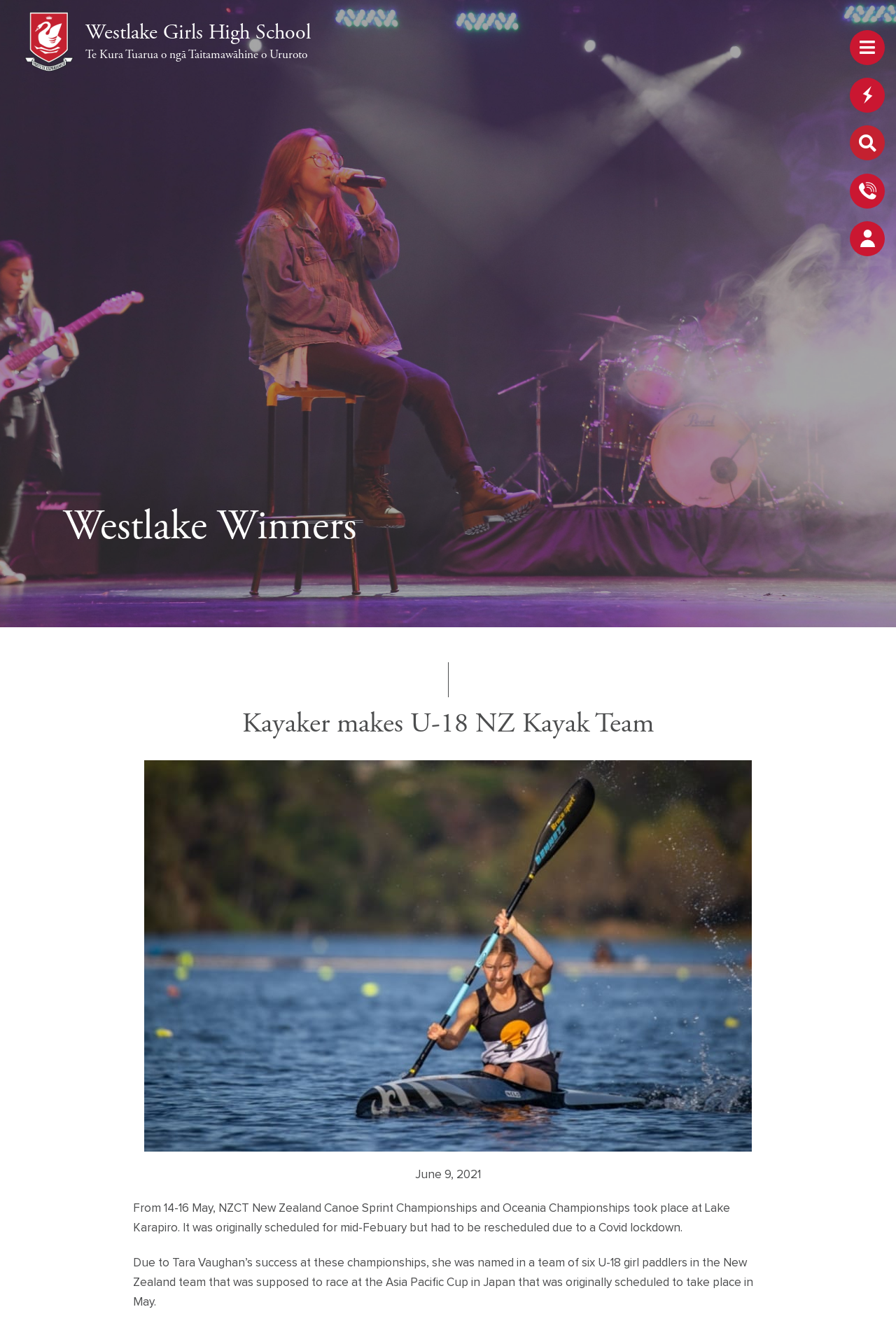Please determine the bounding box coordinates for the UI element described as: "Westlake Girls High School".

[0.095, 0.017, 0.347, 0.033]